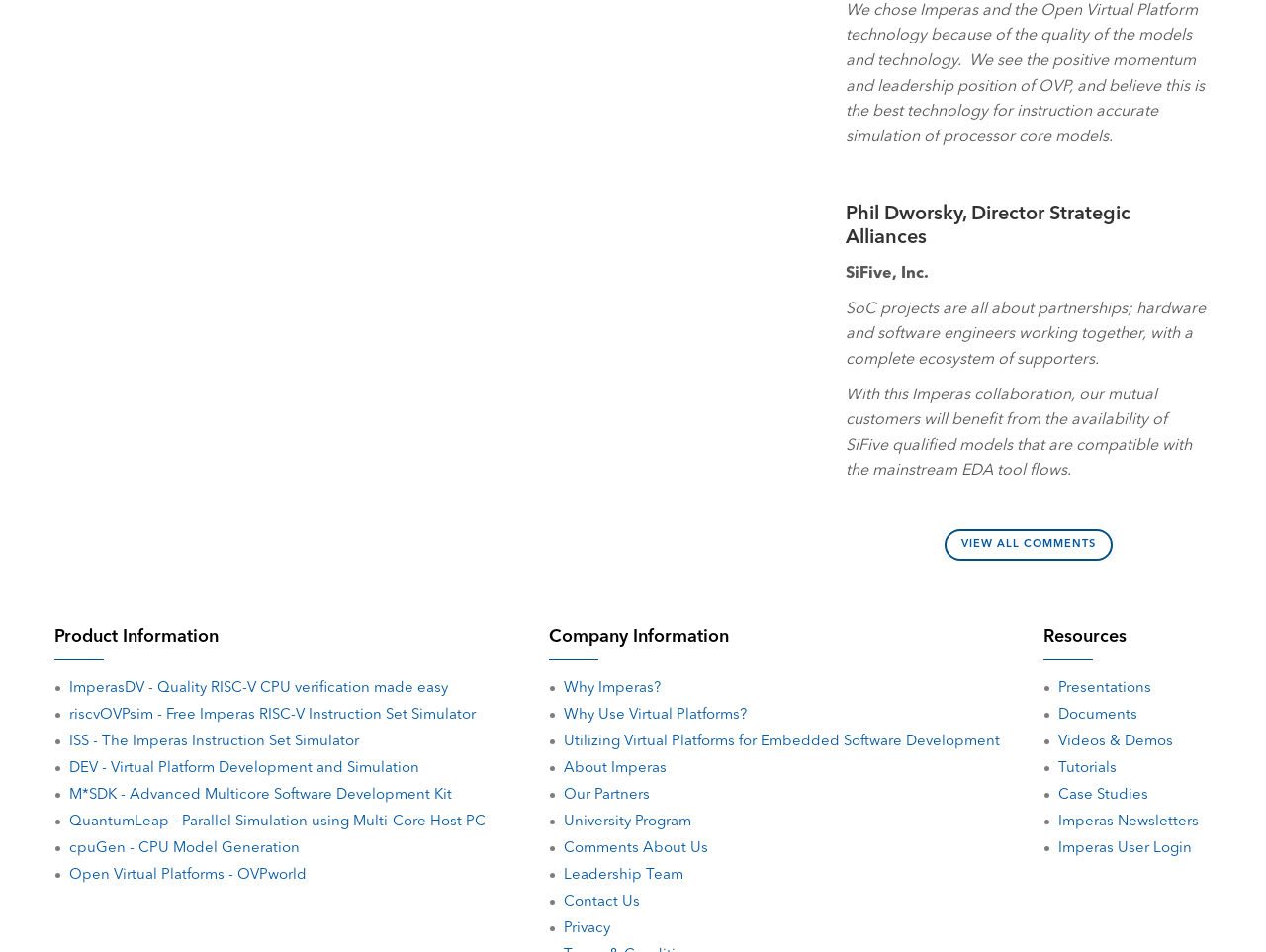Please locate the bounding box coordinates of the region I need to click to follow this instruction: "View all comments".

[0.746, 0.556, 0.879, 0.588]